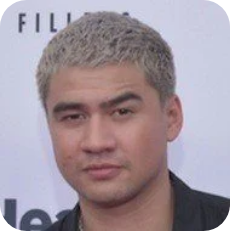Refer to the image and answer the question with as much detail as possible: Is the background of the image blurred?

The caption explicitly states that the background is slightly blurred, which implies that it is not in sharp focus, and the main subject of the image, the man, is the primary point of attention.